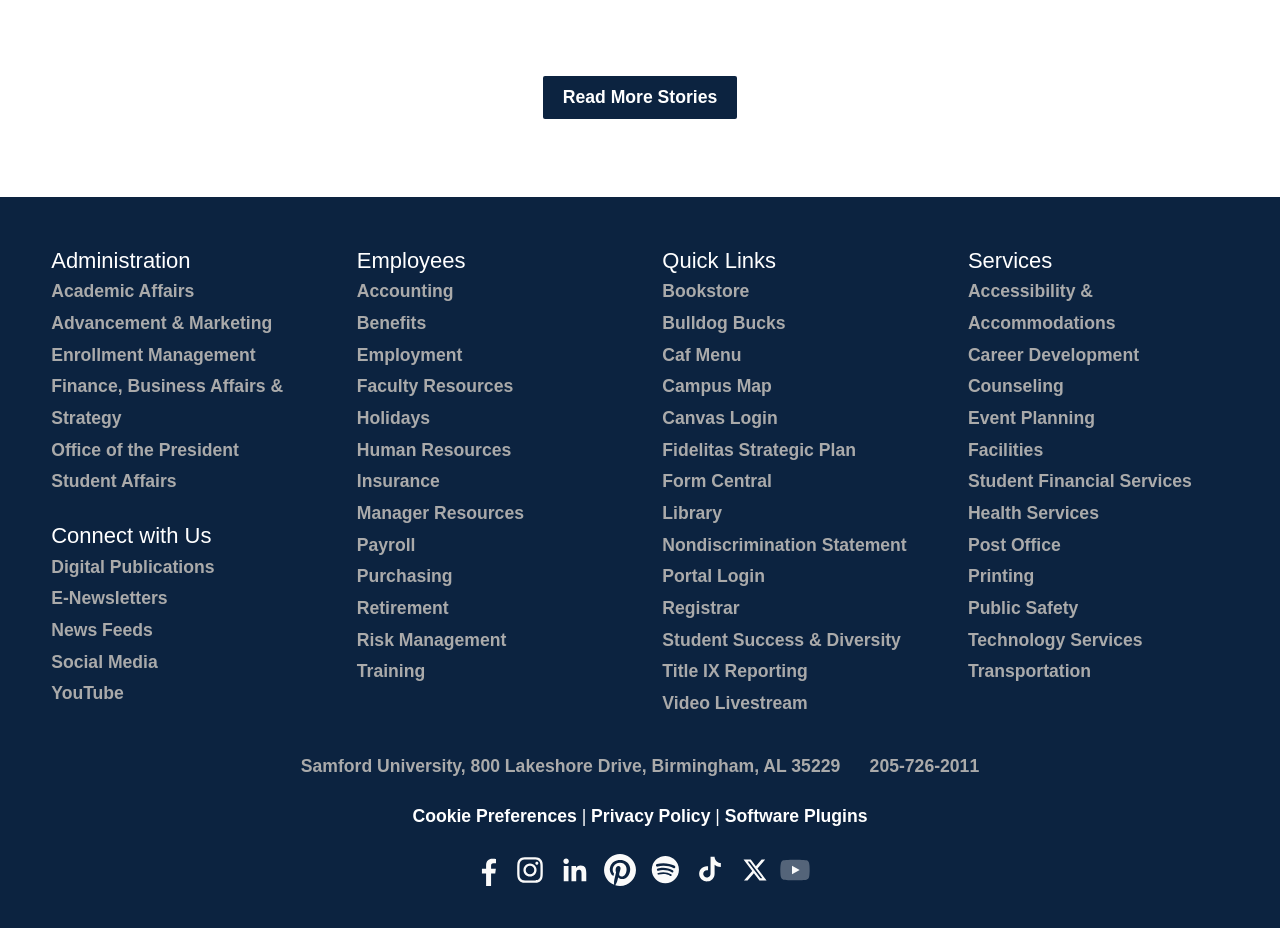Locate the UI element described as follows: "Purchasing". Return the bounding box coordinates as four float numbers between 0 and 1 in the order [left, top, right, bottom].

[0.279, 0.61, 0.354, 0.632]